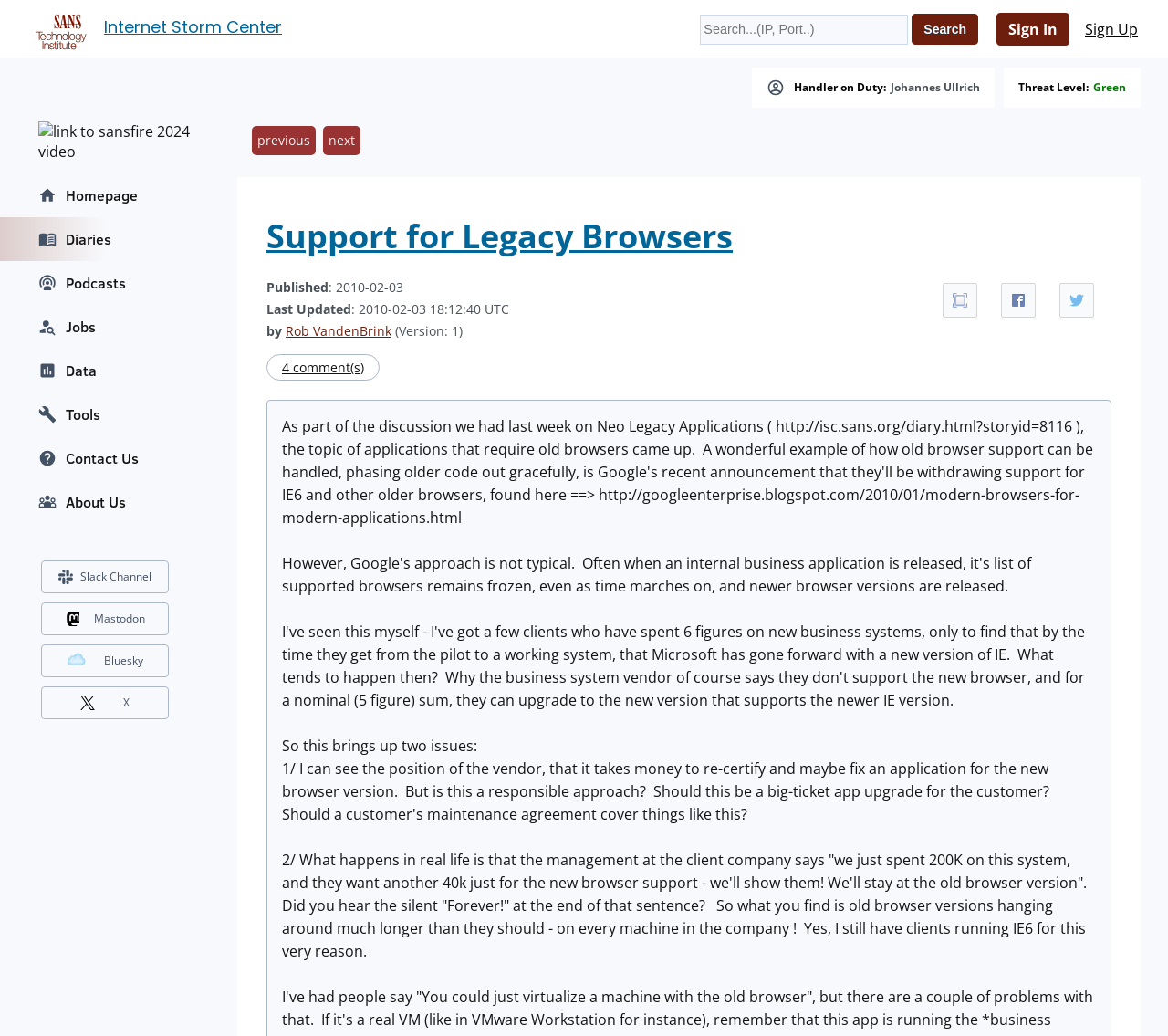Locate the bounding box coordinates of the item that should be clicked to fulfill the instruction: "Open the Microsoft Store app".

None